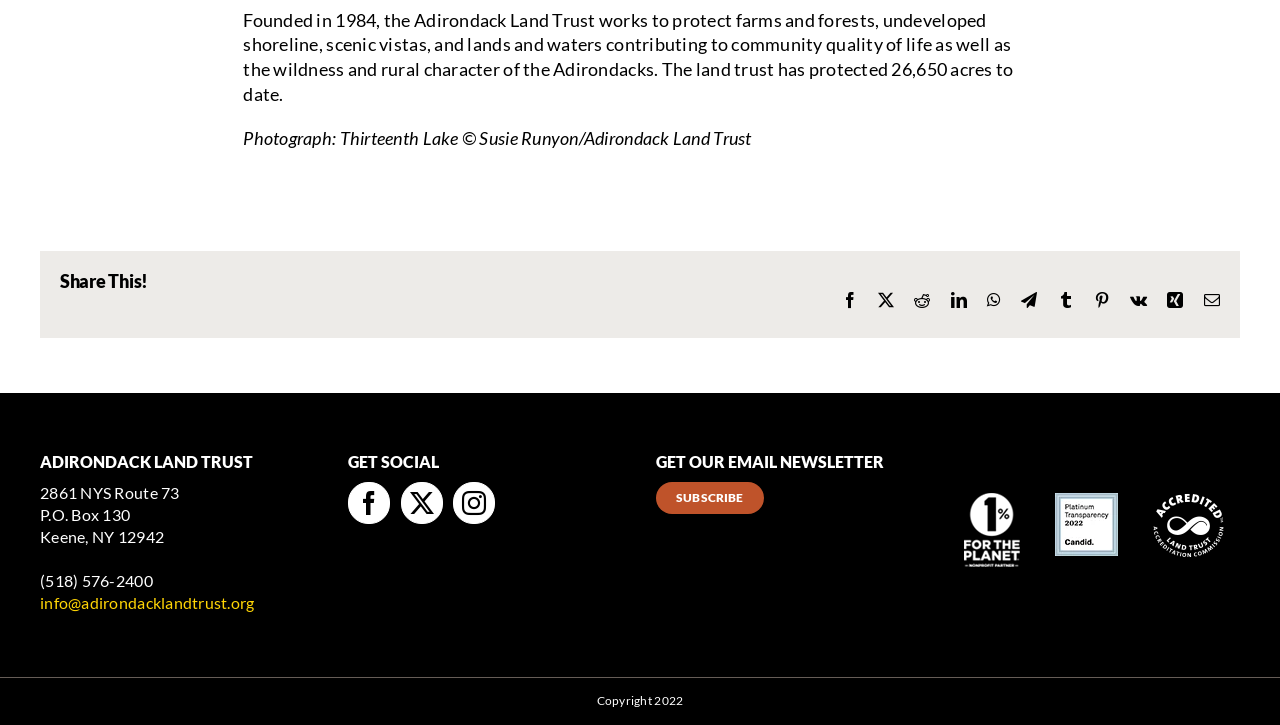Please identify the bounding box coordinates for the region that you need to click to follow this instruction: "Visit Adirondack Land Trust on Twitter".

[0.313, 0.665, 0.346, 0.723]